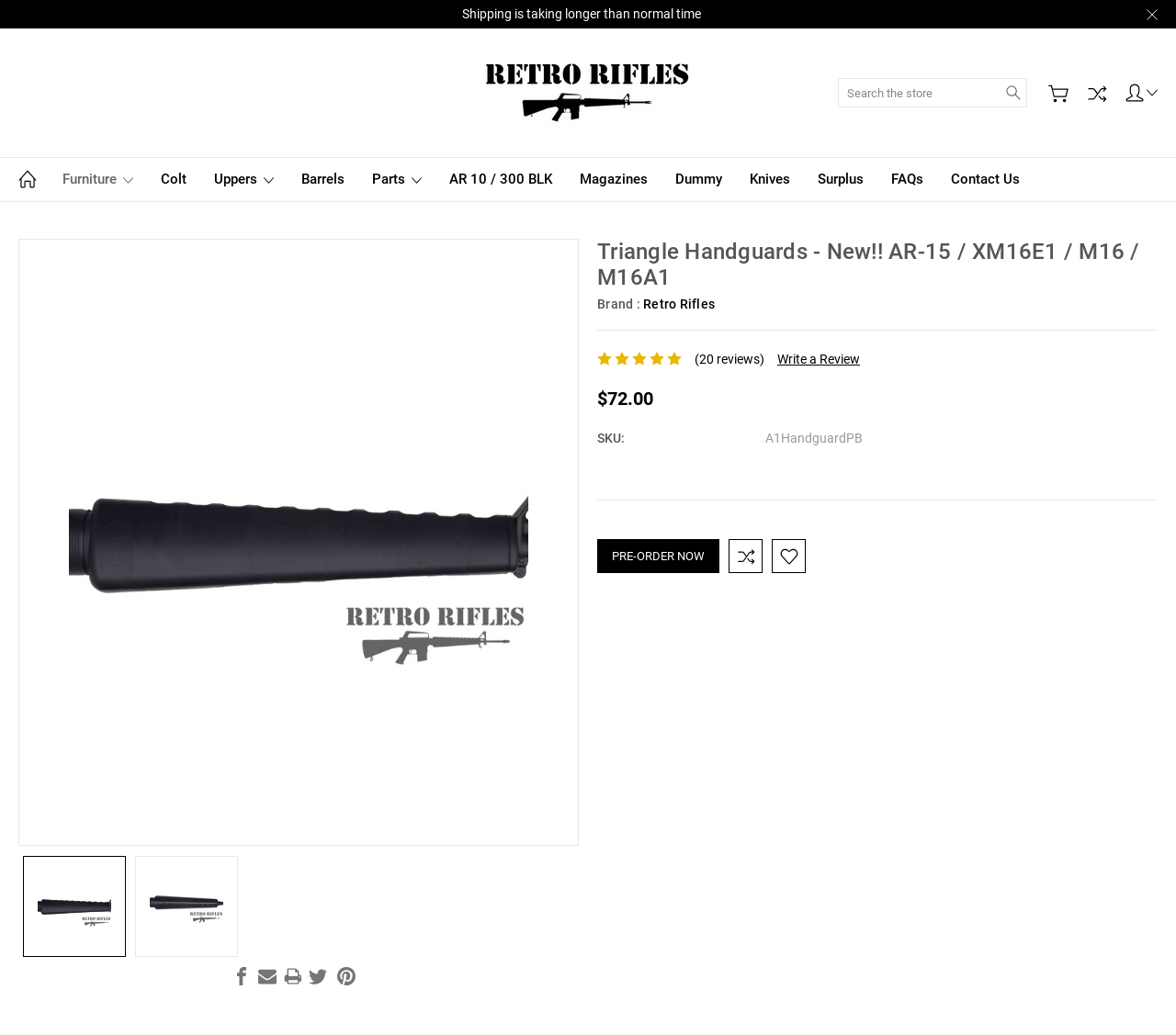Please answer the following question using a single word or phrase: What is the SKU of the Triangle Handguards?

A1HandguardPB